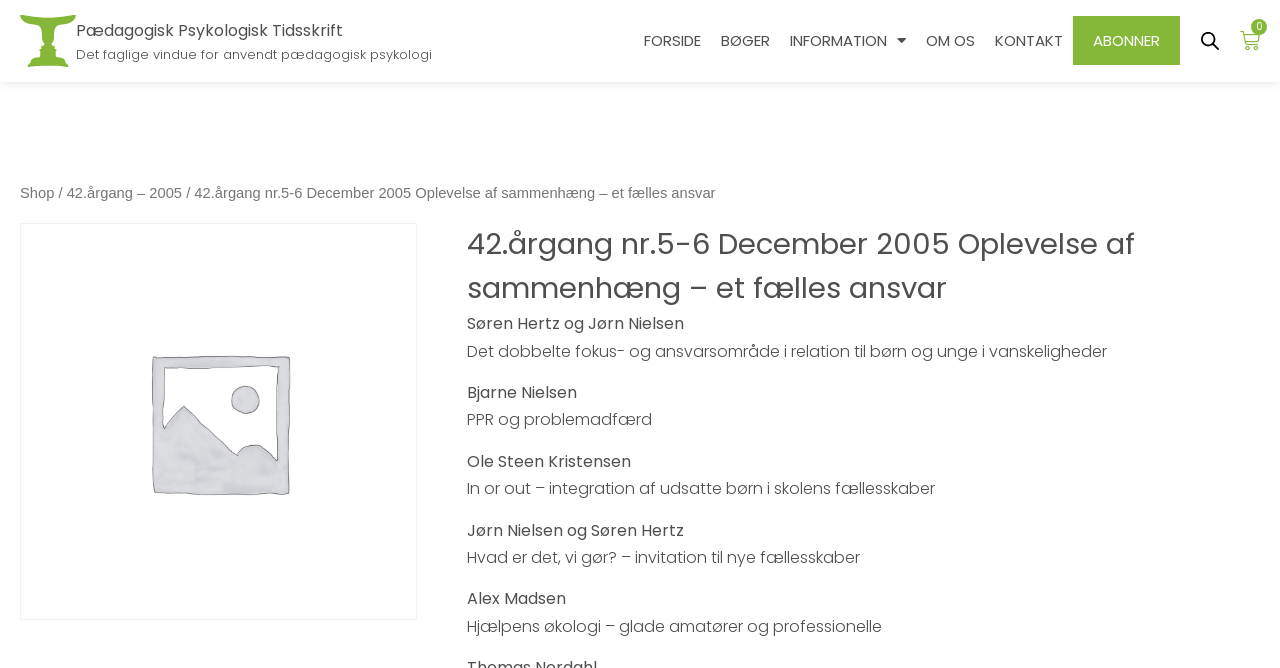What is the name of the journal?
Provide a concise answer using a single word or phrase based on the image.

Pædagogisk Psykologisk Tidsskrift